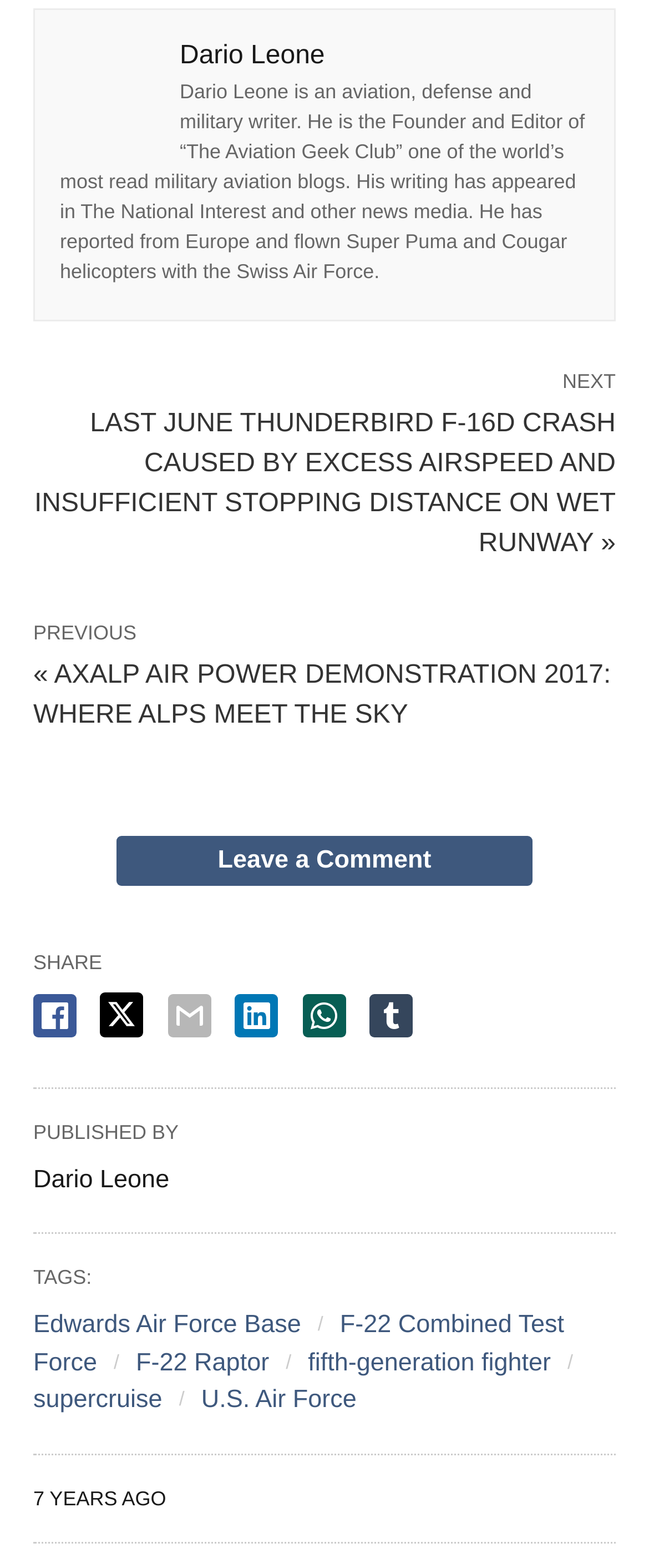Provide a brief response using a word or short phrase to this question:
What is the topic of the previous article?

AXALP AIR POWER DEMONSTRATION 2017